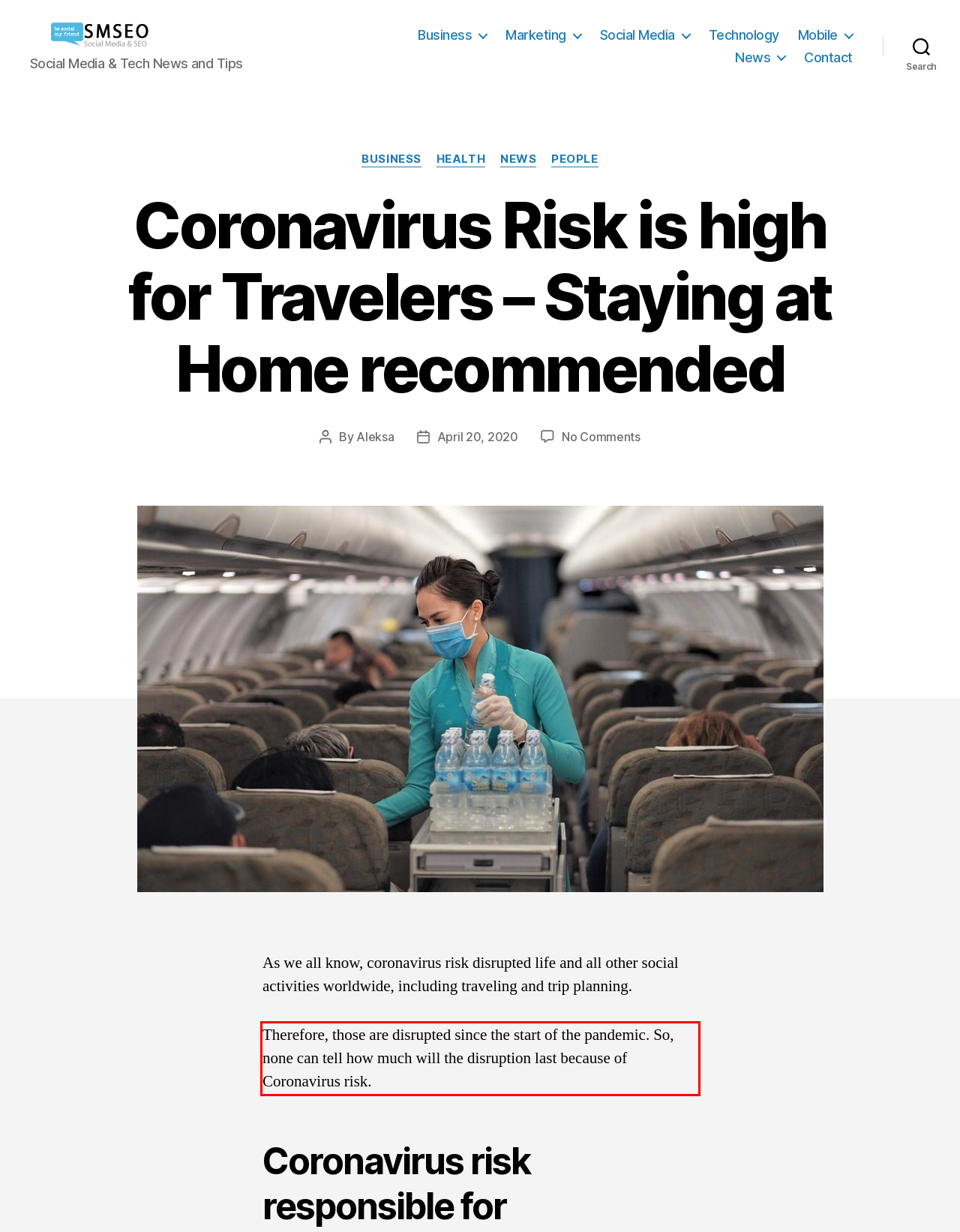You are presented with a webpage screenshot featuring a red bounding box. Perform OCR on the text inside the red bounding box and extract the content.

Therefore, those are disrupted since the start of the pandemic. So, none can tell how much will the disruption last because of Coronavirus risk.